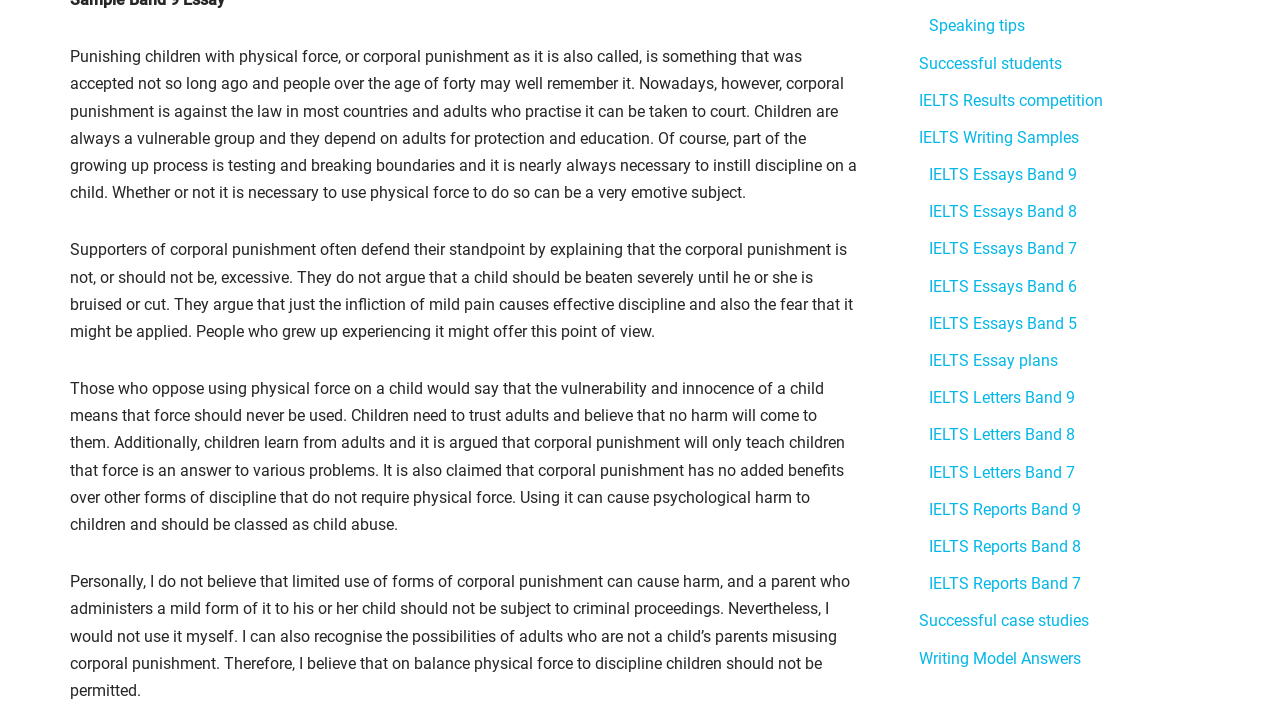Find the bounding box coordinates of the element I should click to carry out the following instruction: "Visit 'IELTS Essays Band 9'".

[0.726, 0.227, 0.841, 0.253]